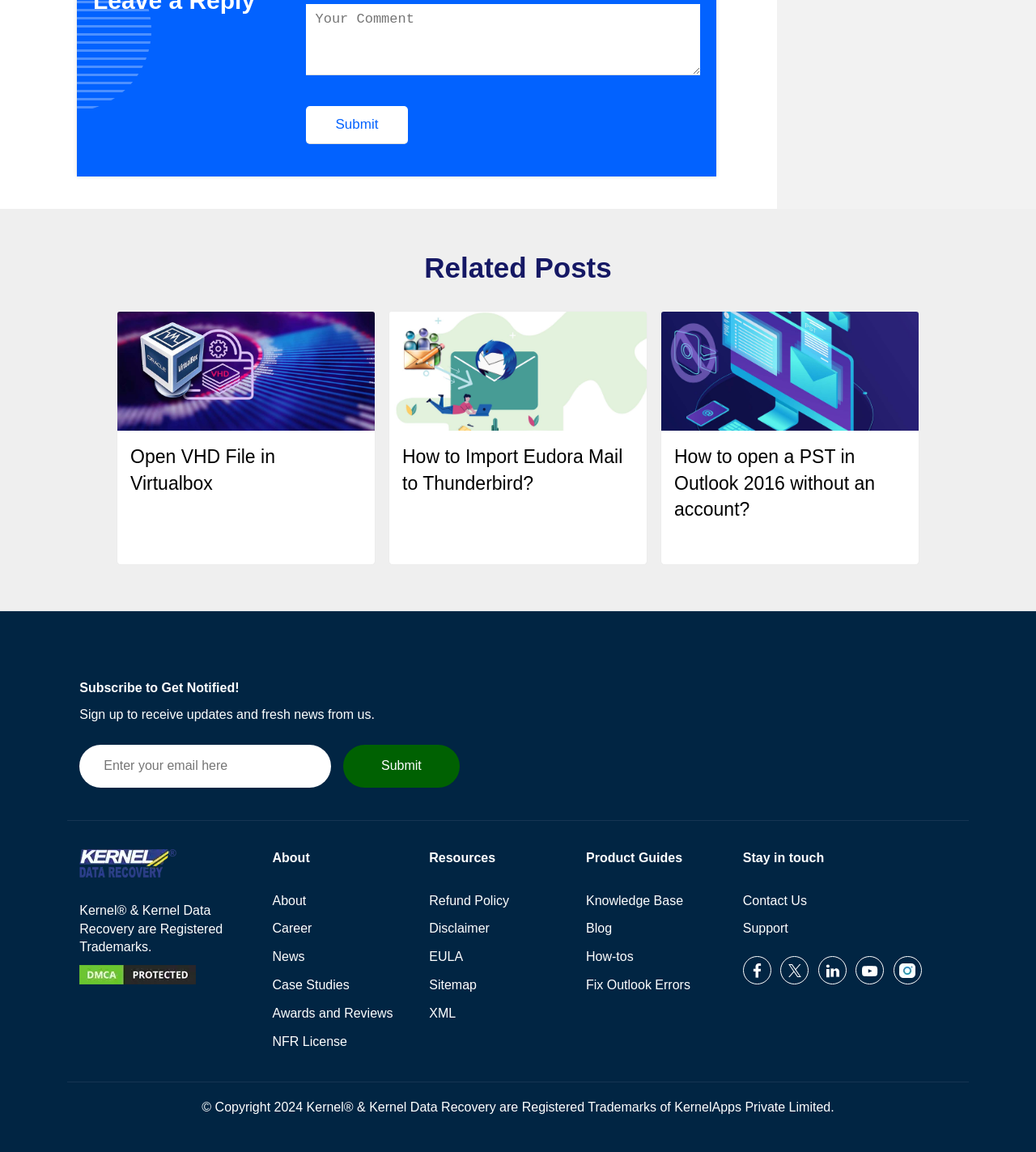Please determine the bounding box coordinates of the element to click on in order to accomplish the following task: "Subscribe to Get Notified!". Ensure the coordinates are four float numbers ranging from 0 to 1, i.e., [left, top, right, bottom].

[0.077, 0.591, 0.231, 0.603]